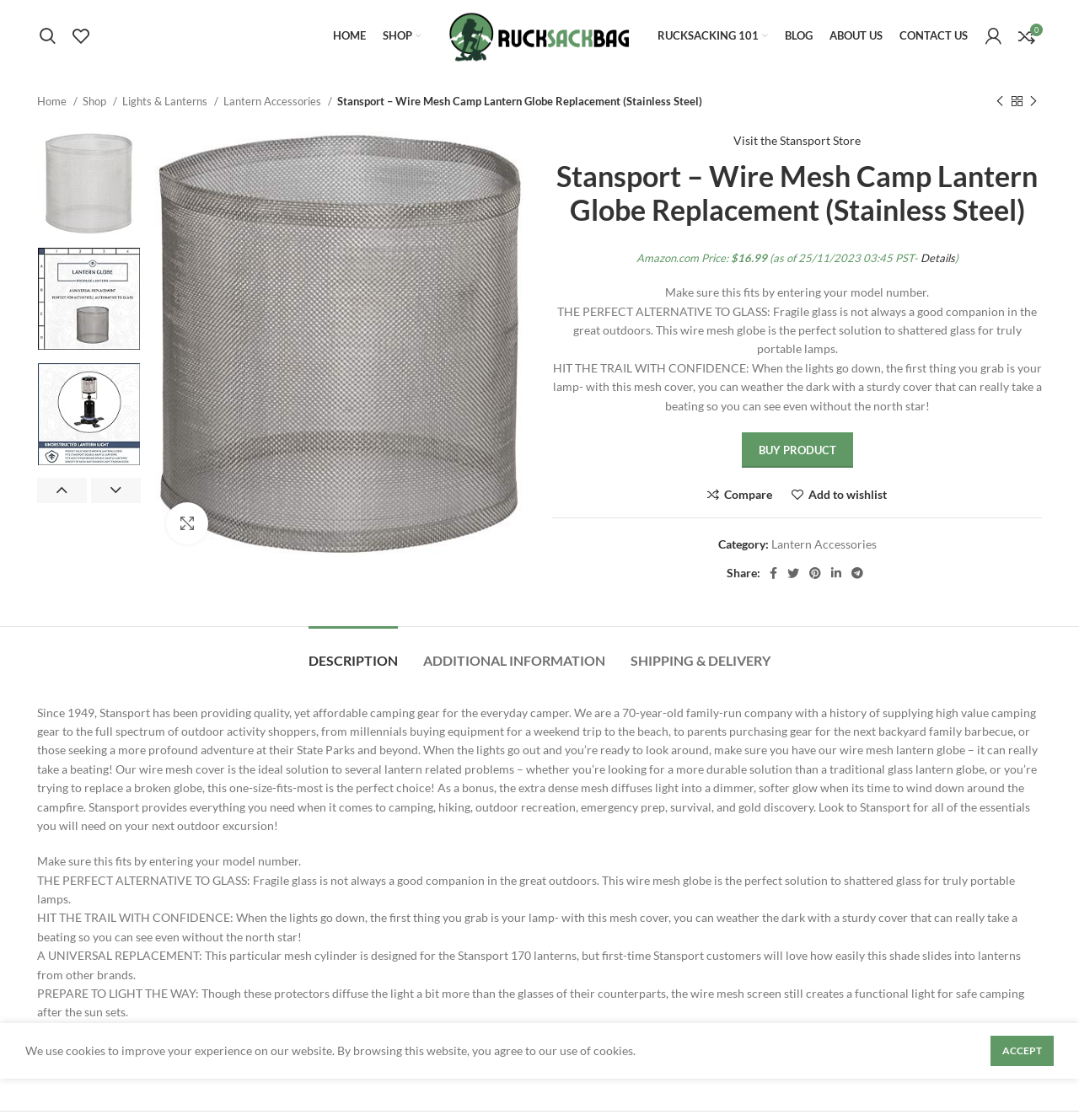Please determine and provide the text content of the webpage's heading.

Stansport – Wire Mesh Camp Lantern Globe Replacement (Stainless Steel)